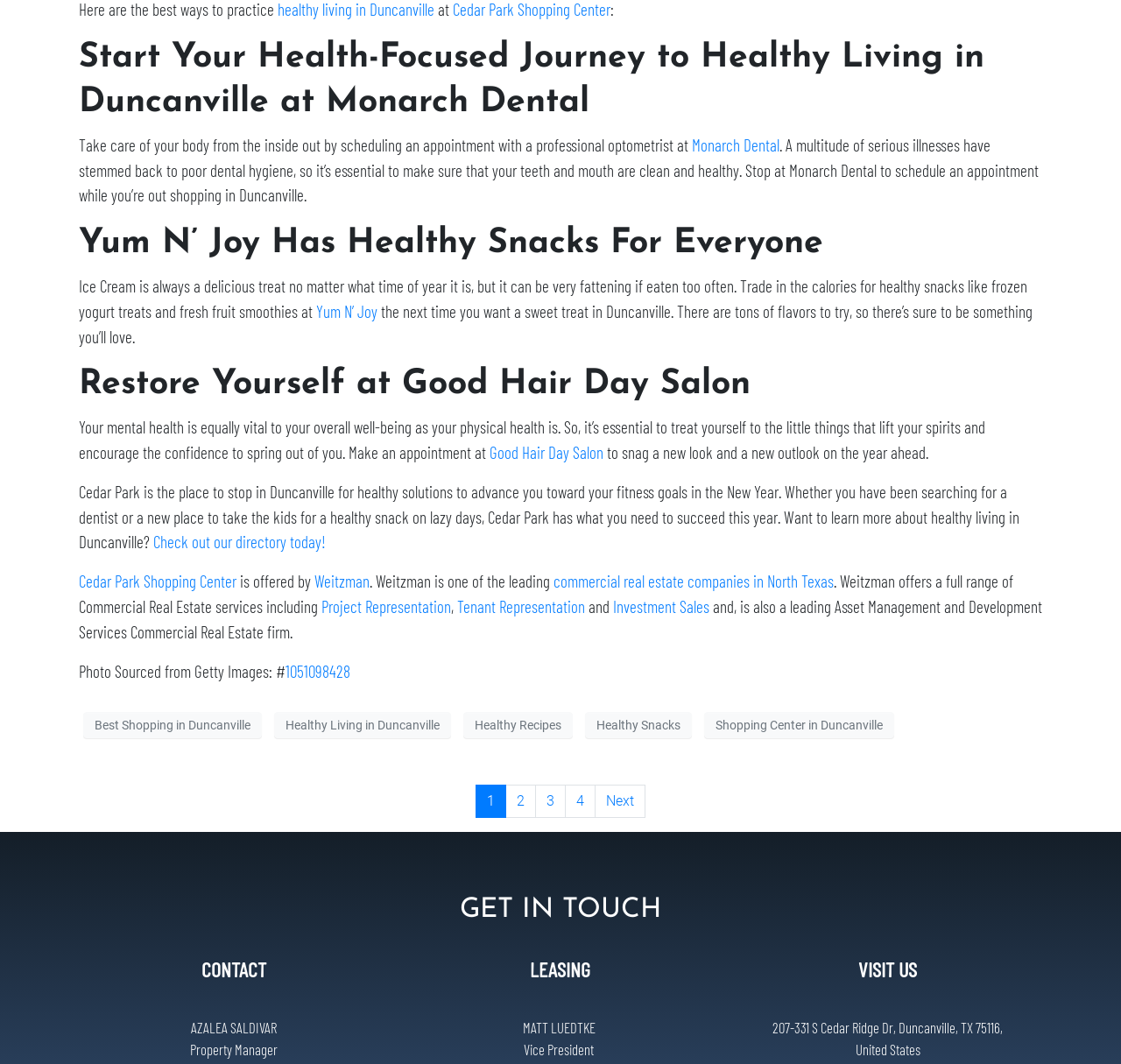Find the bounding box coordinates corresponding to the UI element with the description: "Good Hair Day Salon". The coordinates should be formatted as [left, top, right, bottom], with values as floats between 0 and 1.

[0.437, 0.416, 0.538, 0.435]